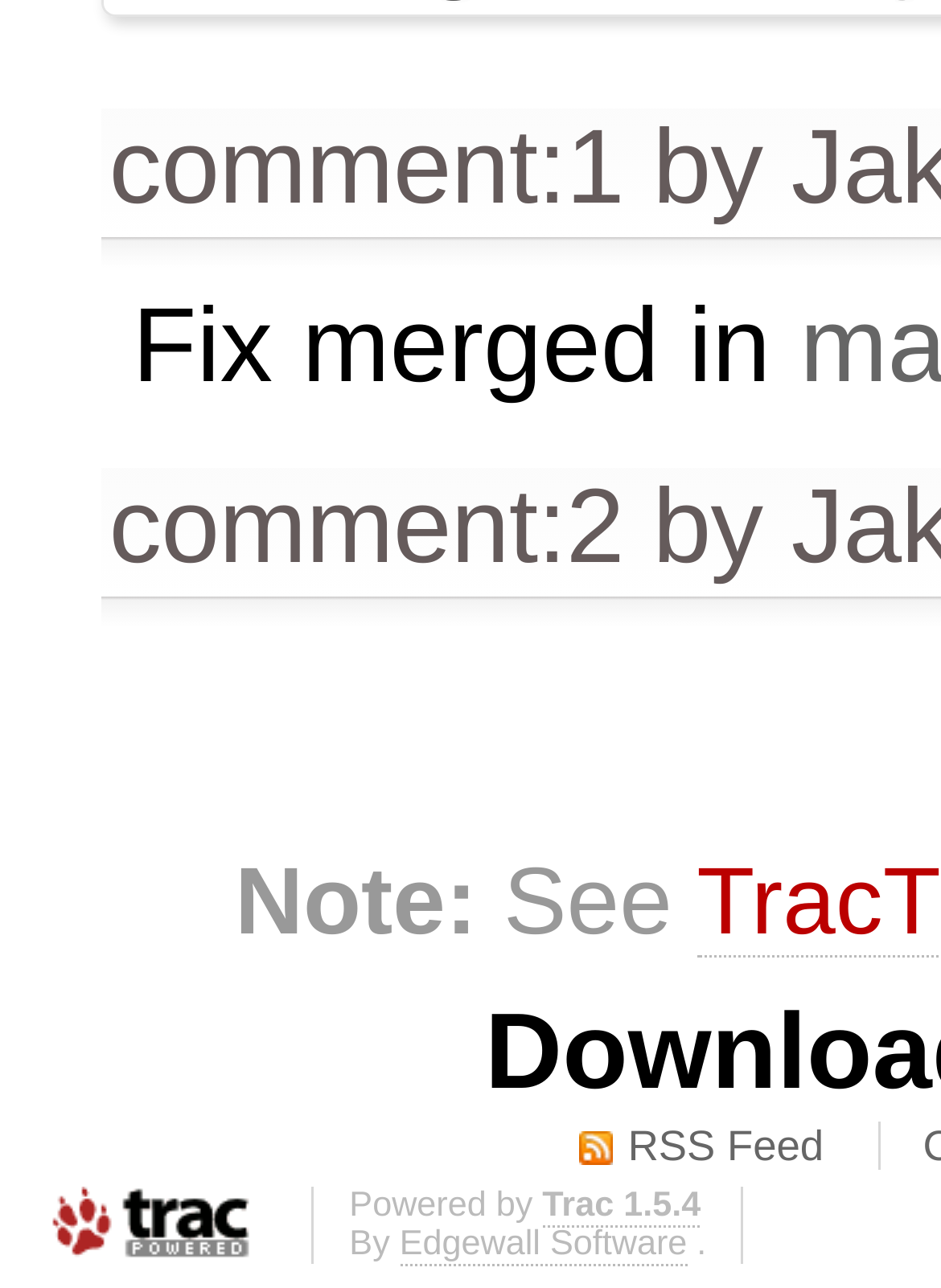What is the version of Trac software?
Utilize the information in the image to give a detailed answer to the question.

I found a link element with the description 'Trac 1.5.4' at coordinates [0.576, 0.921, 0.745, 0.953]. This suggests that the version of Trac software is 1.5.4.